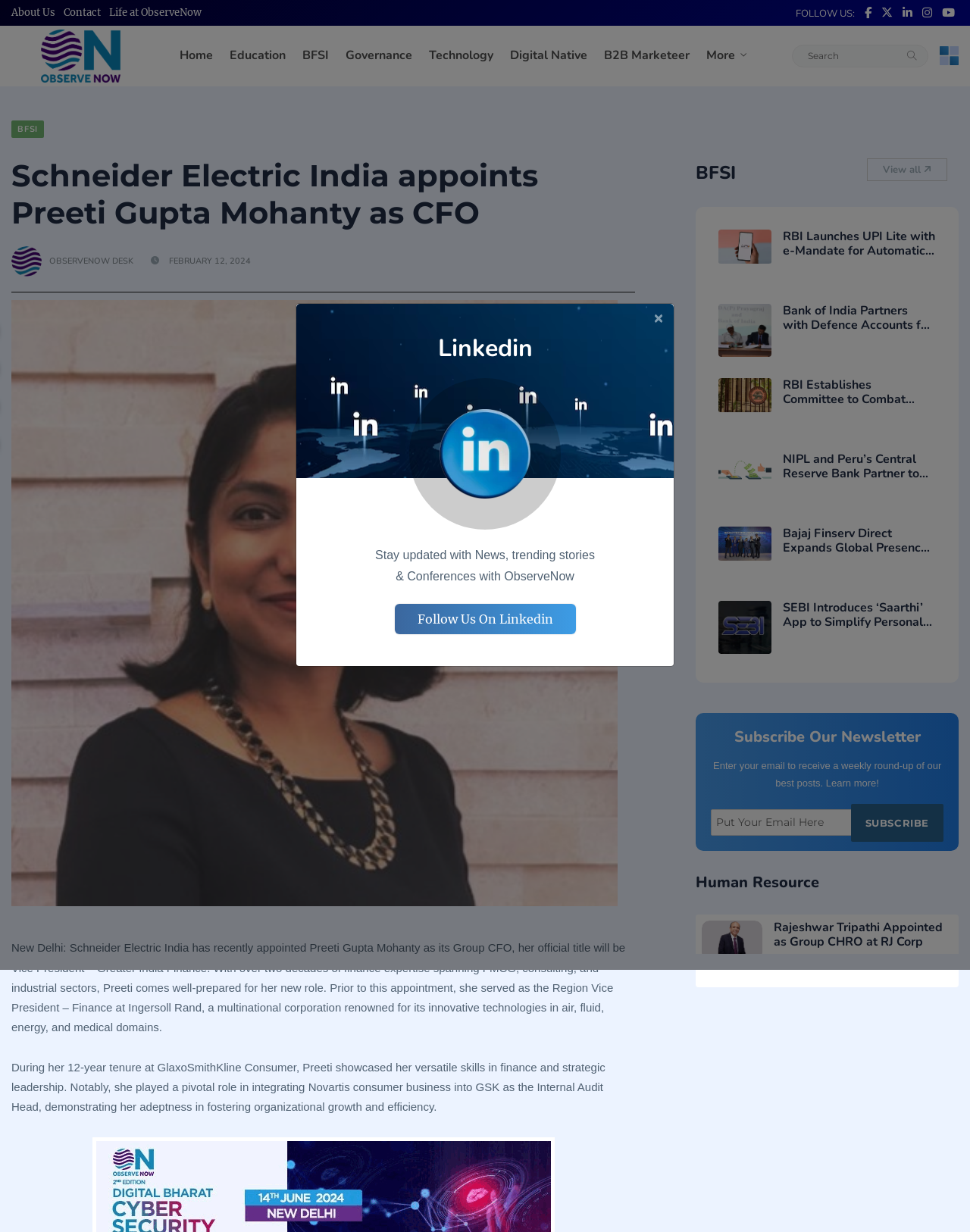Find the bounding box coordinates for the area that must be clicked to perform this action: "Search for something".

[0.816, 0.036, 0.957, 0.055]